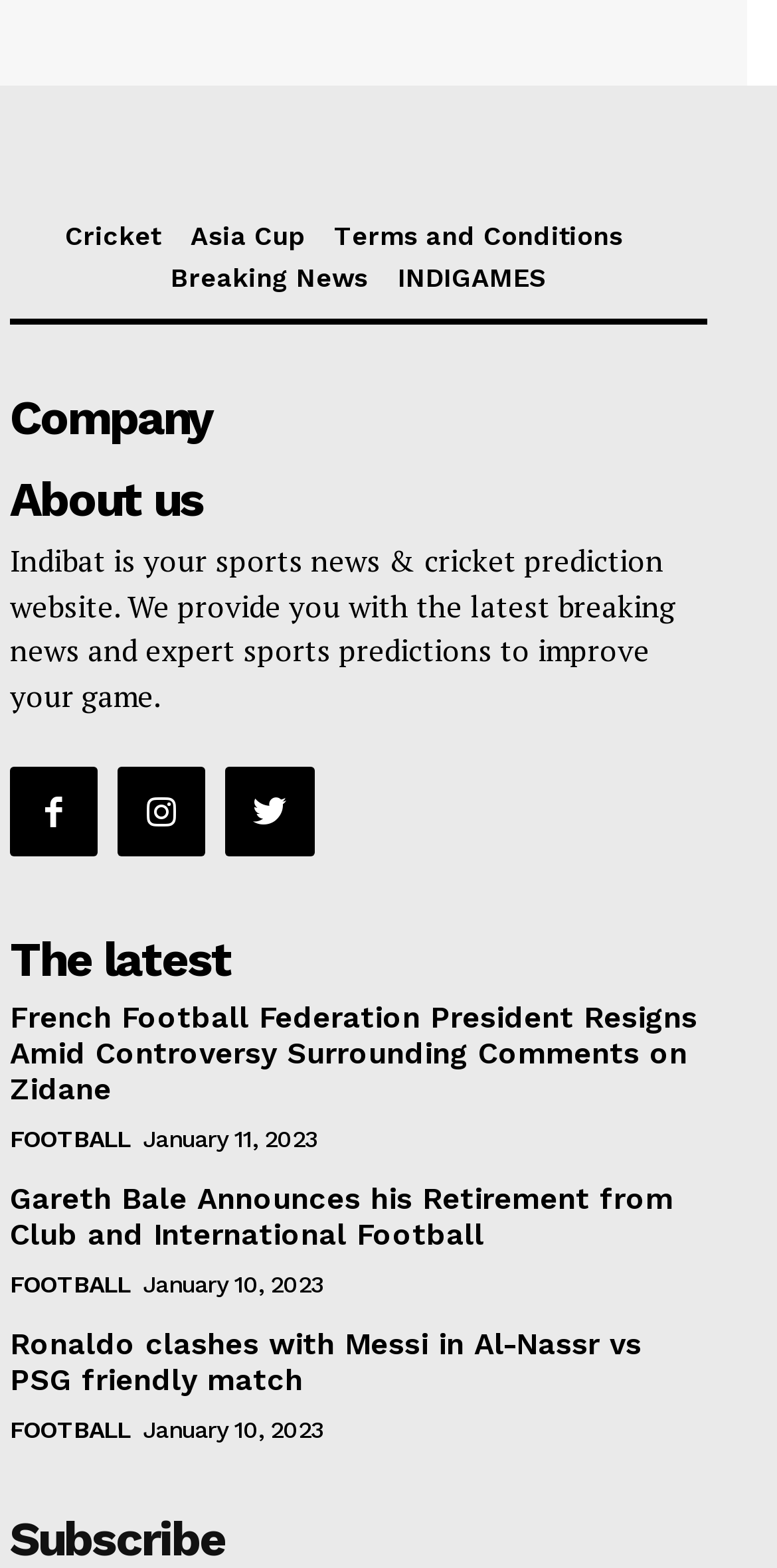Find the bounding box coordinates for the area you need to click to carry out the instruction: "View French Football Federation President Resigns news". The coordinates should be four float numbers between 0 and 1, indicated as [left, top, right, bottom].

[0.013, 0.637, 0.897, 0.706]